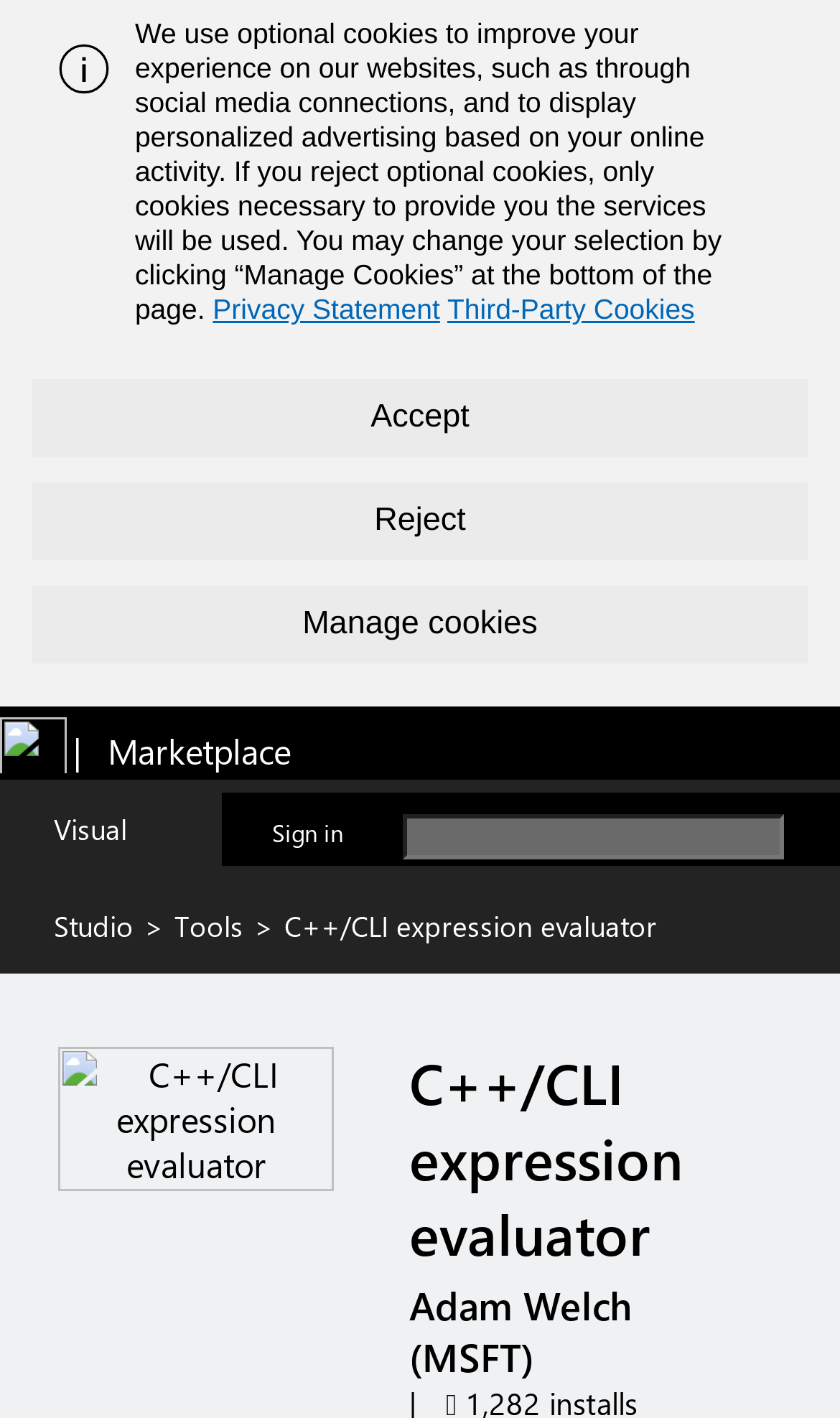Respond with a single word or phrase to the following question:
What is the type of the button below the cookie notice?

Accept